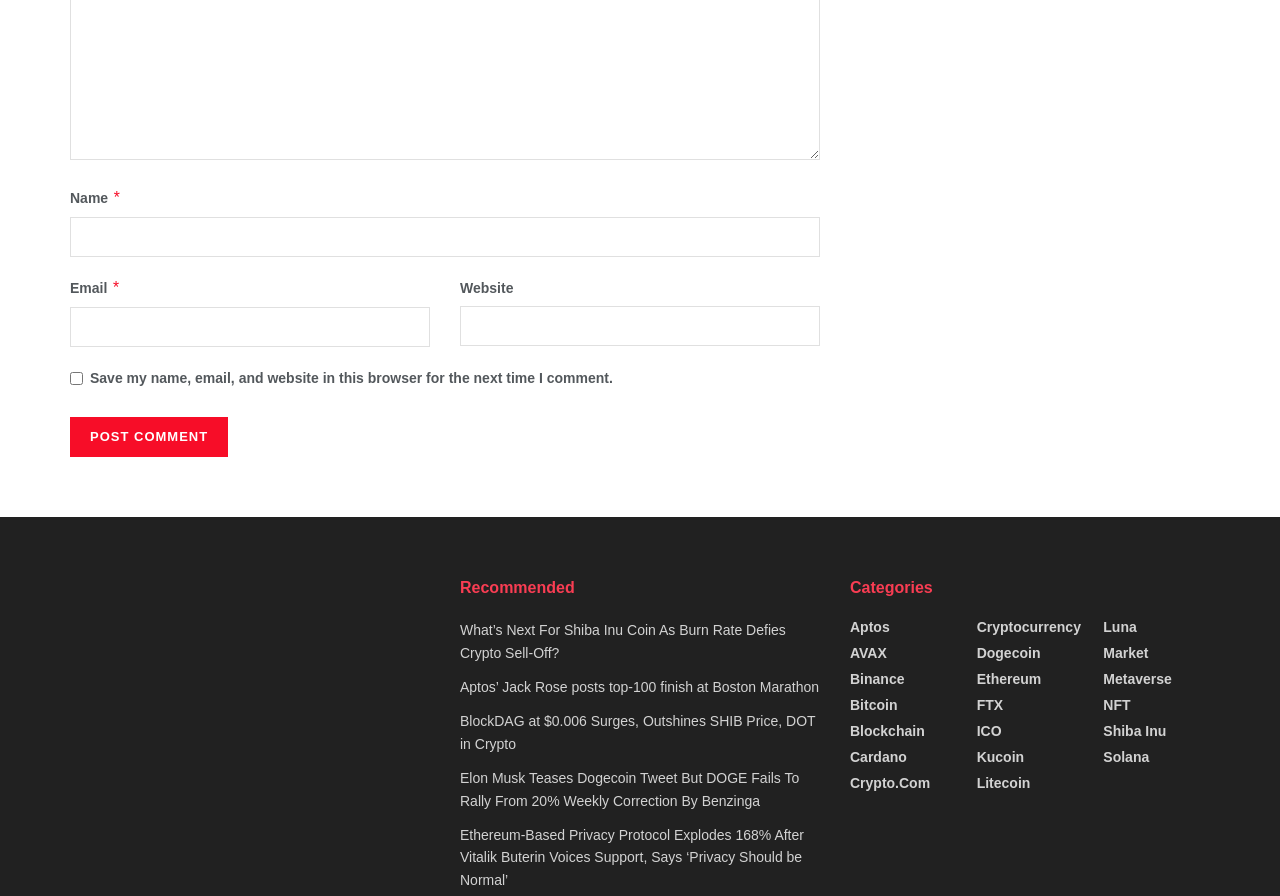Locate the bounding box coordinates of the element's region that should be clicked to carry out the following instruction: "Click Aptos". The coordinates need to be four float numbers between 0 and 1, i.e., [left, top, right, bottom].

[0.664, 0.691, 0.695, 0.709]